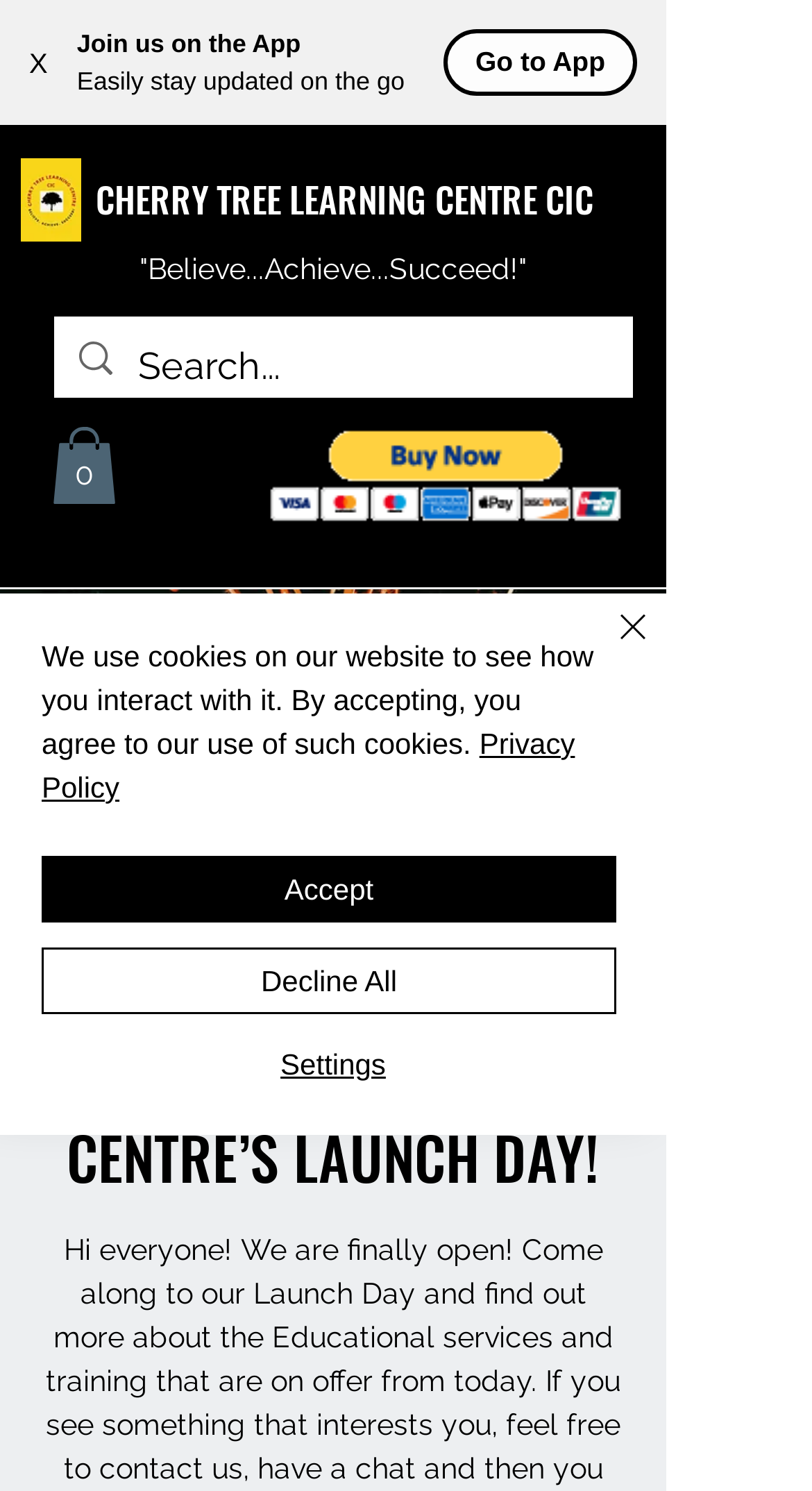Locate the bounding box coordinates of the element that should be clicked to fulfill the instruction: "Read about what to expect".

None